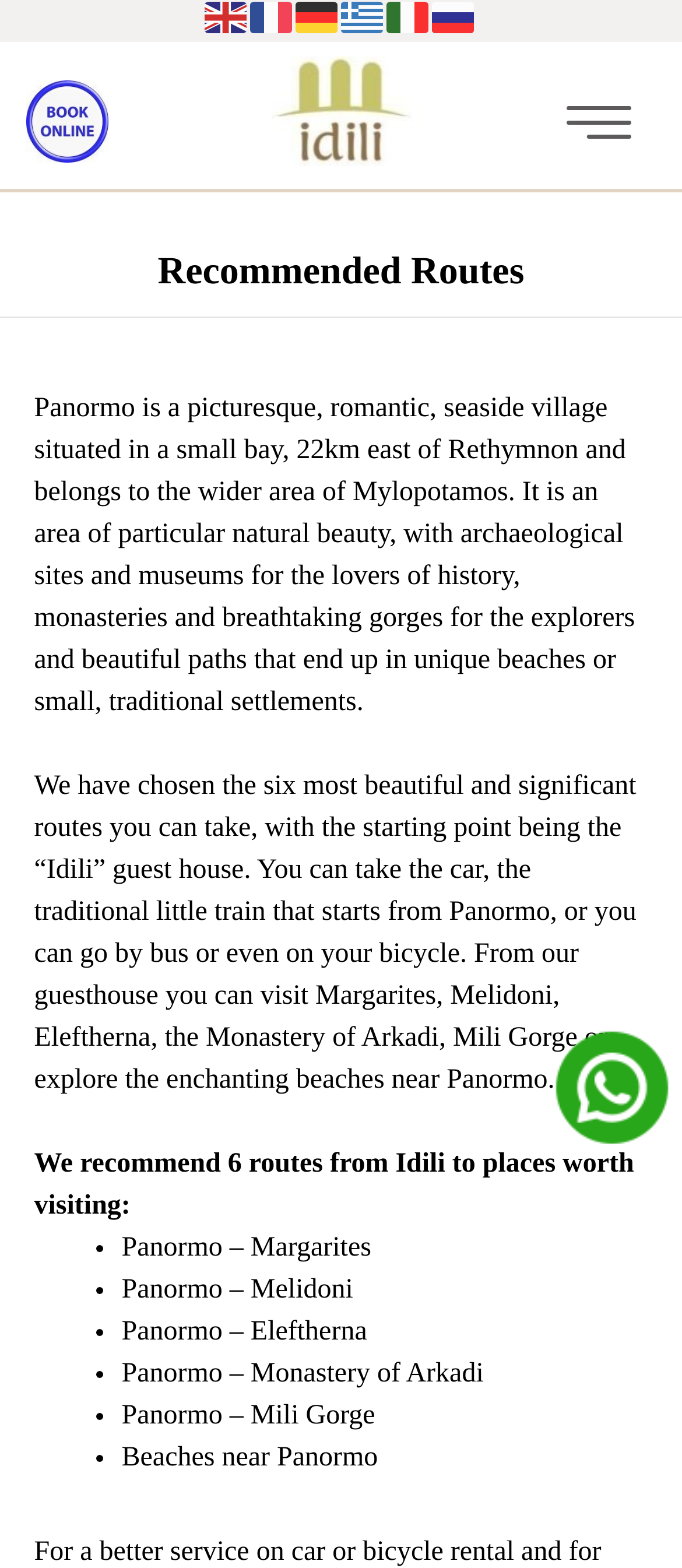Show the bounding box coordinates of the region that should be clicked to follow the instruction: "Switch to English language."

[0.3, 0.001, 0.367, 0.02]